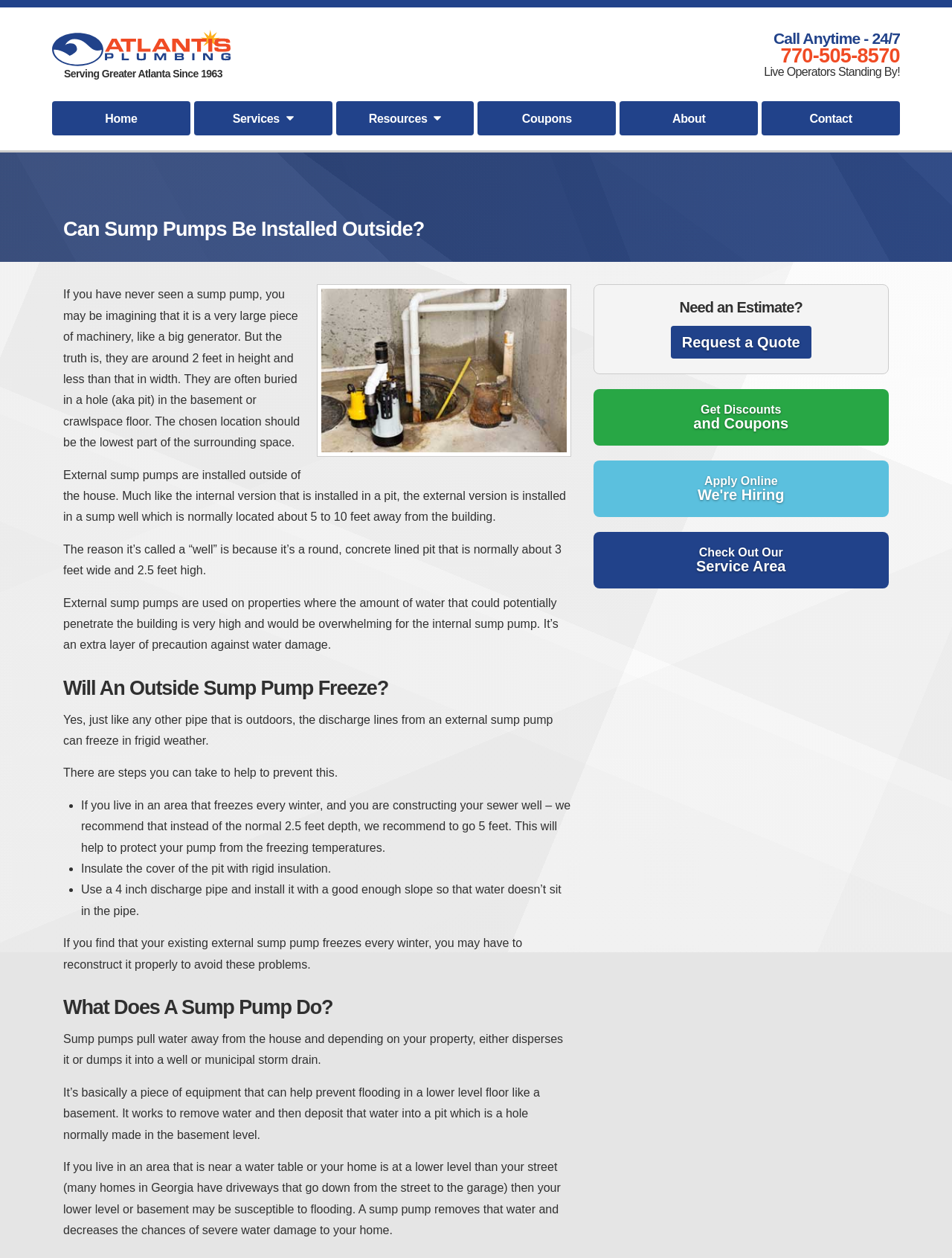What is the company name?
Use the information from the image to give a detailed answer to the question.

The company name is obtained from the link 'Atlantis Plumbing' at the top left corner of the webpage, which is likely to be the logo of the company.